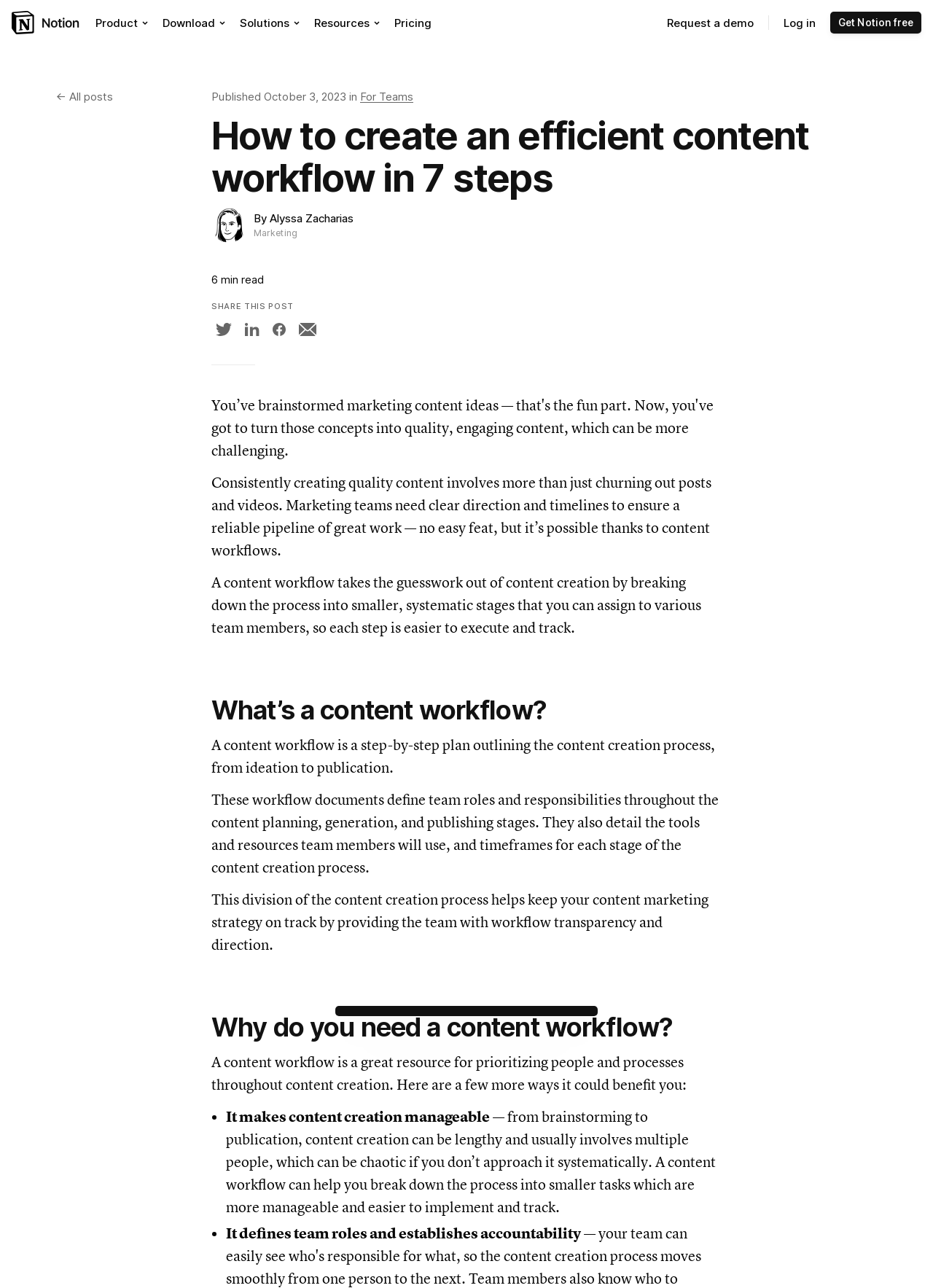Please give a one-word or short phrase response to the following question: 
What is the date of publication of this article?

October 3, 2023